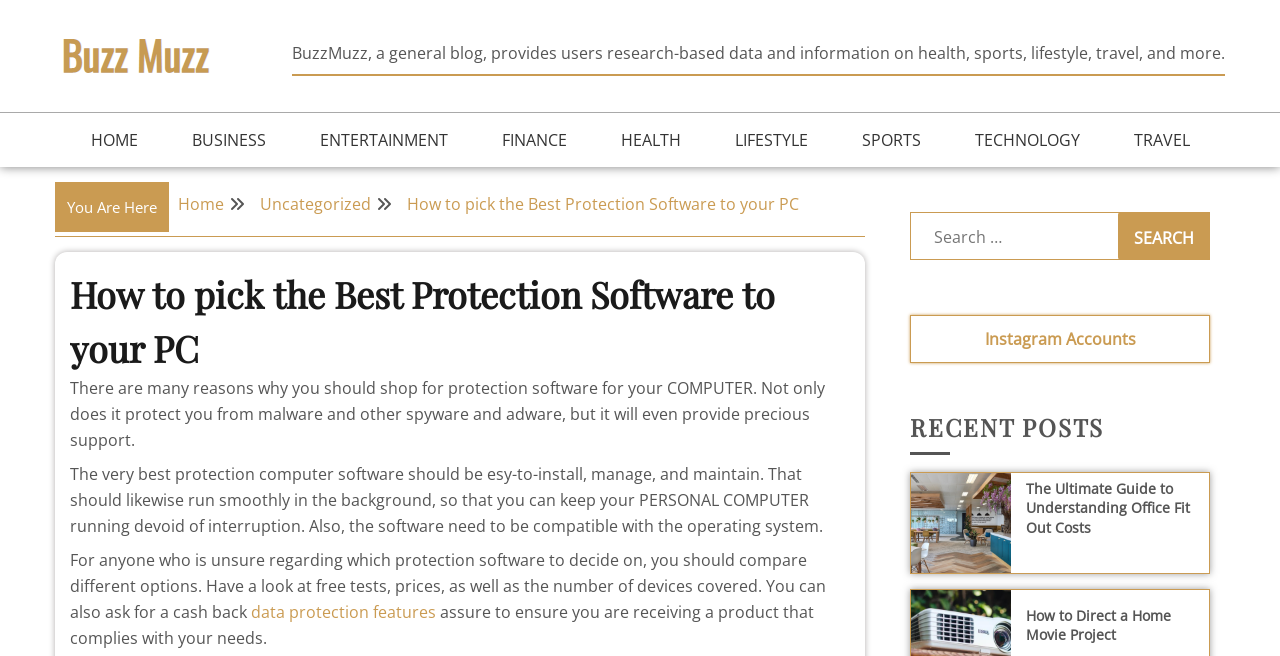Determine the bounding box coordinates of the element's region needed to click to follow the instruction: "Click on the 'data protection features' link". Provide these coordinates as four float numbers between 0 and 1, formatted as [left, top, right, bottom].

[0.196, 0.916, 0.341, 0.95]